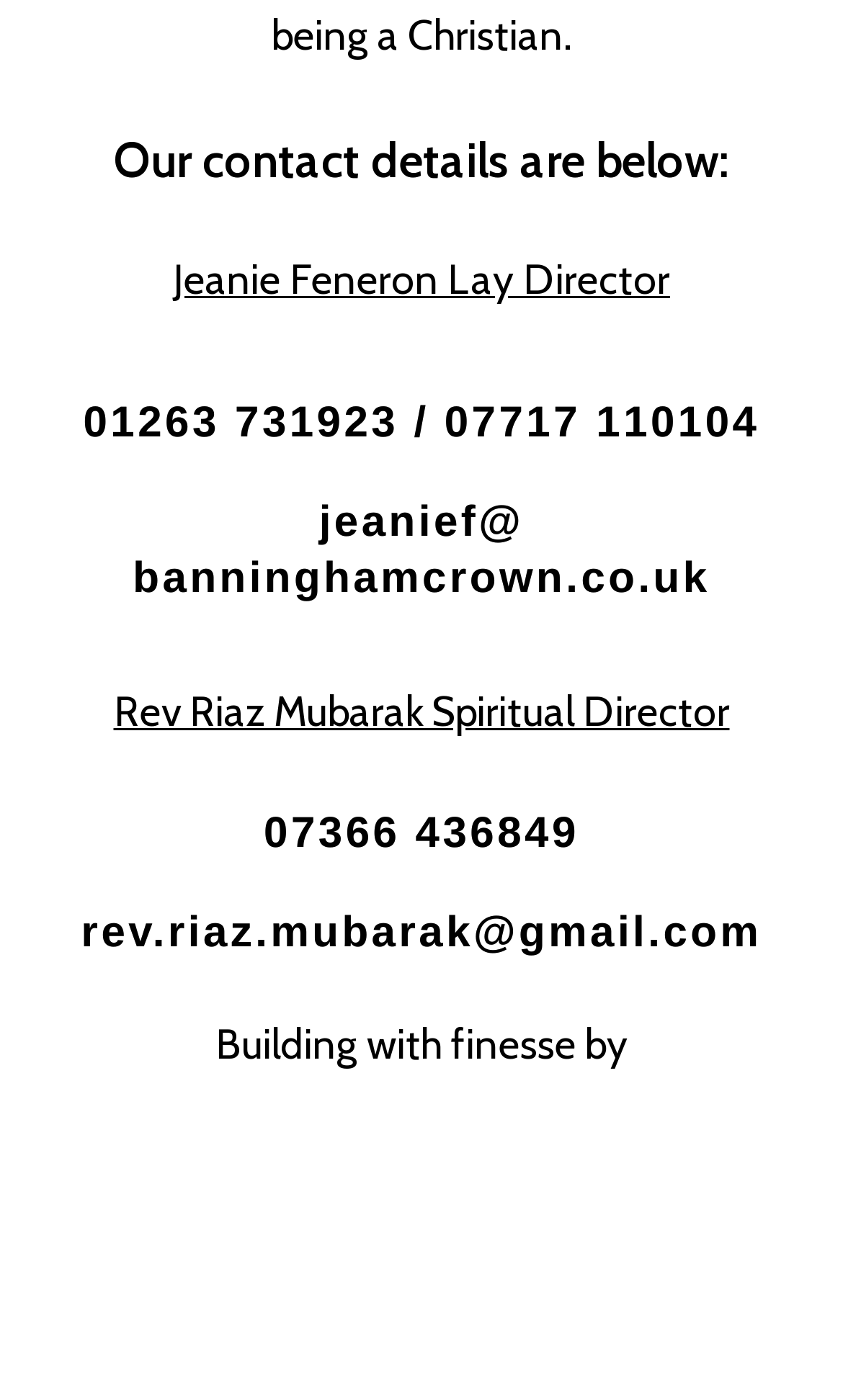What is the email of Rev Riaz Mubarak?
Analyze the image and provide a thorough answer to the question.

On the webpage, we can find a heading 'rev.riaz.mubarak@gmail.com' which is also a link, indicating that this is the email of Rev Riaz Mubarak.